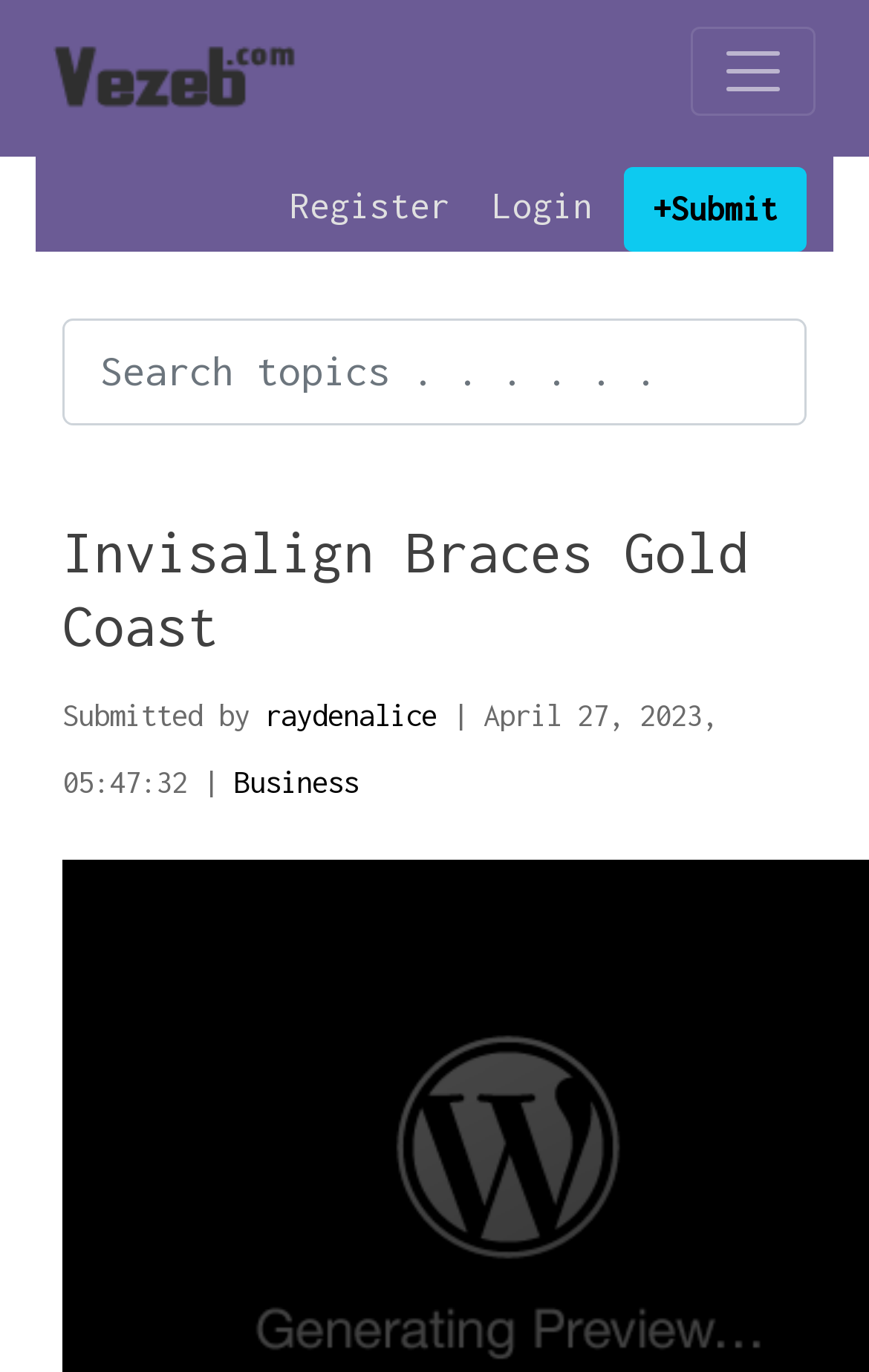What is the search box placeholder text?
Identify the answer in the screenshot and reply with a single word or phrase.

Search topics...